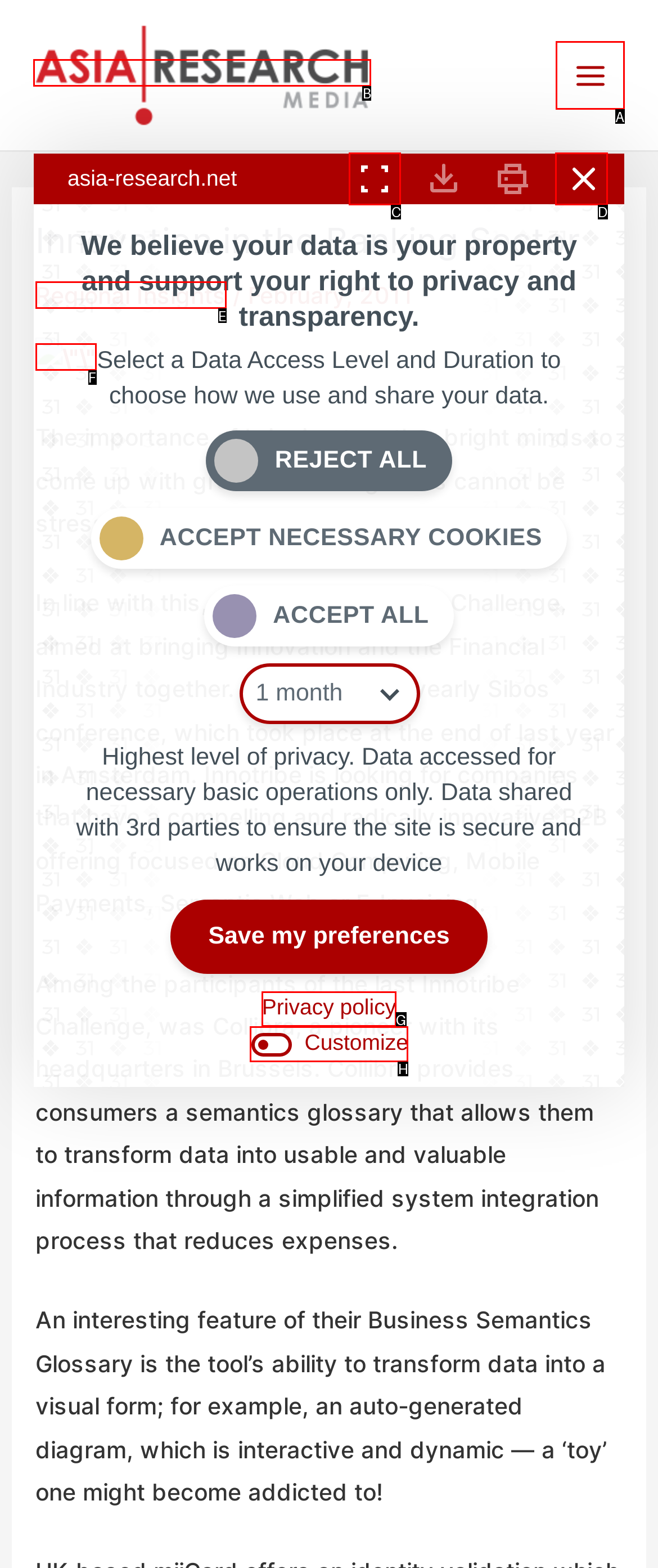Find the HTML element to click in order to complete this task: Click the 'Asia Research Media' link
Answer with the letter of the correct option.

B